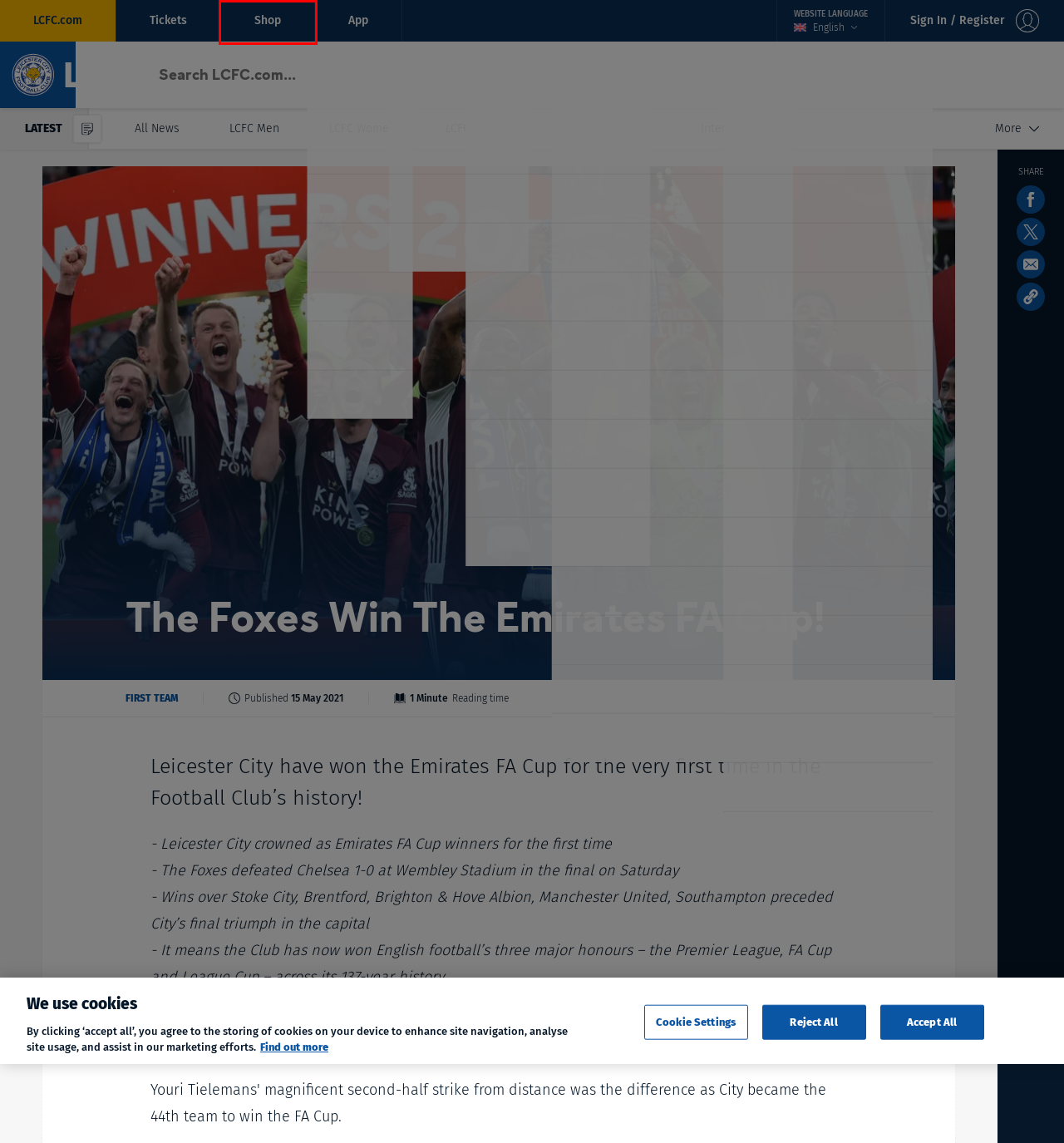Examine the screenshot of a webpage with a red bounding box around a UI element. Select the most accurate webpage description that corresponds to the new page after clicking the highlighted element. Here are the choices:
A. New LCFC App - On iOS & Android!
B. LCFC Men | Leicester City
C. LCFC Men U21s | Leicester City
D. LCFC Men U18s | Leicester City
E. Cookies Policy | Leicester City
F. Leicester City - Official Store
G. Leicester City | Sign In
H. All LCFC Training Wear | LCFC Shop

F